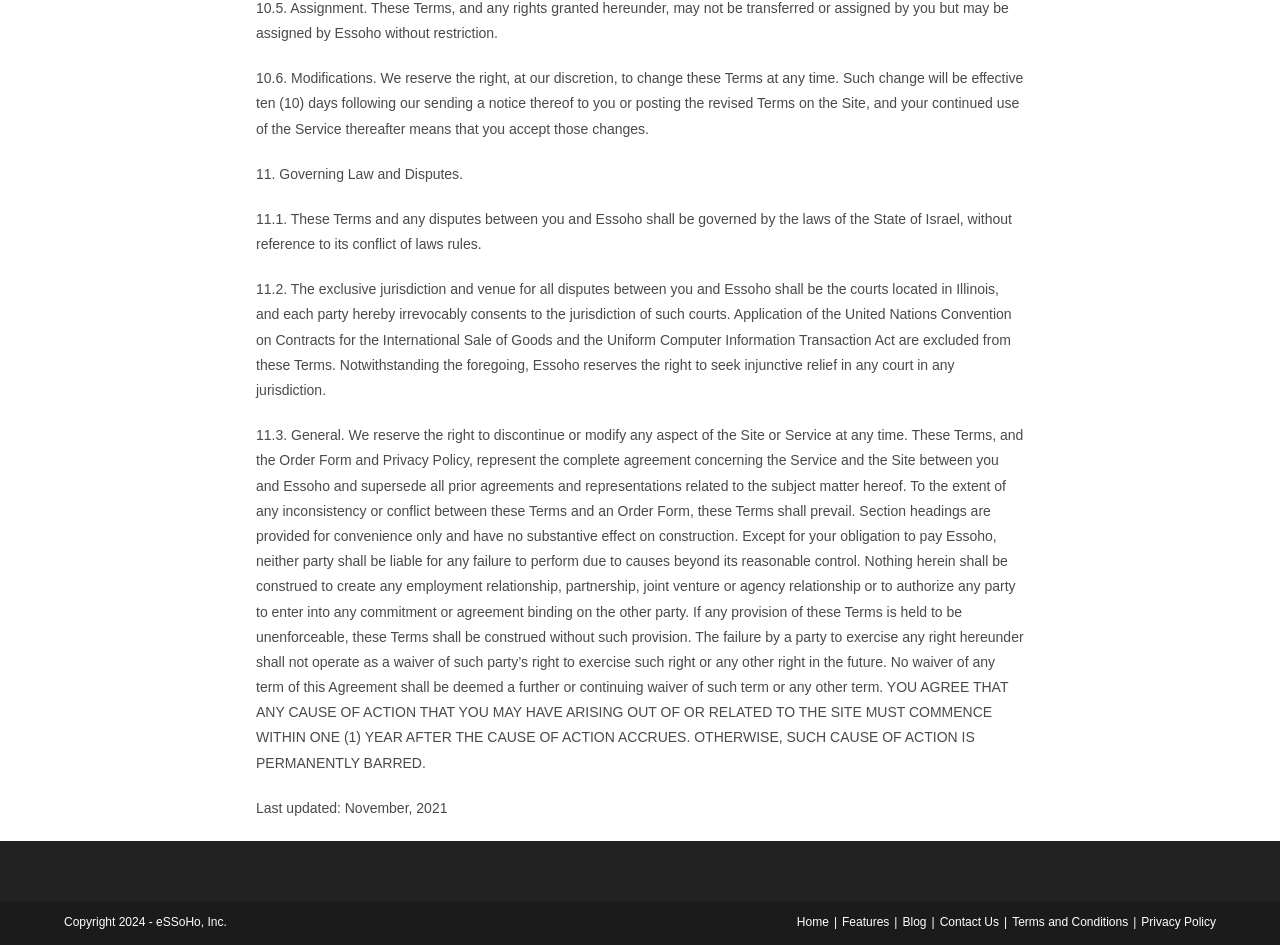Use a single word or phrase to answer the following:
What is the last updated date of the Terms and Conditions?

November, 2021